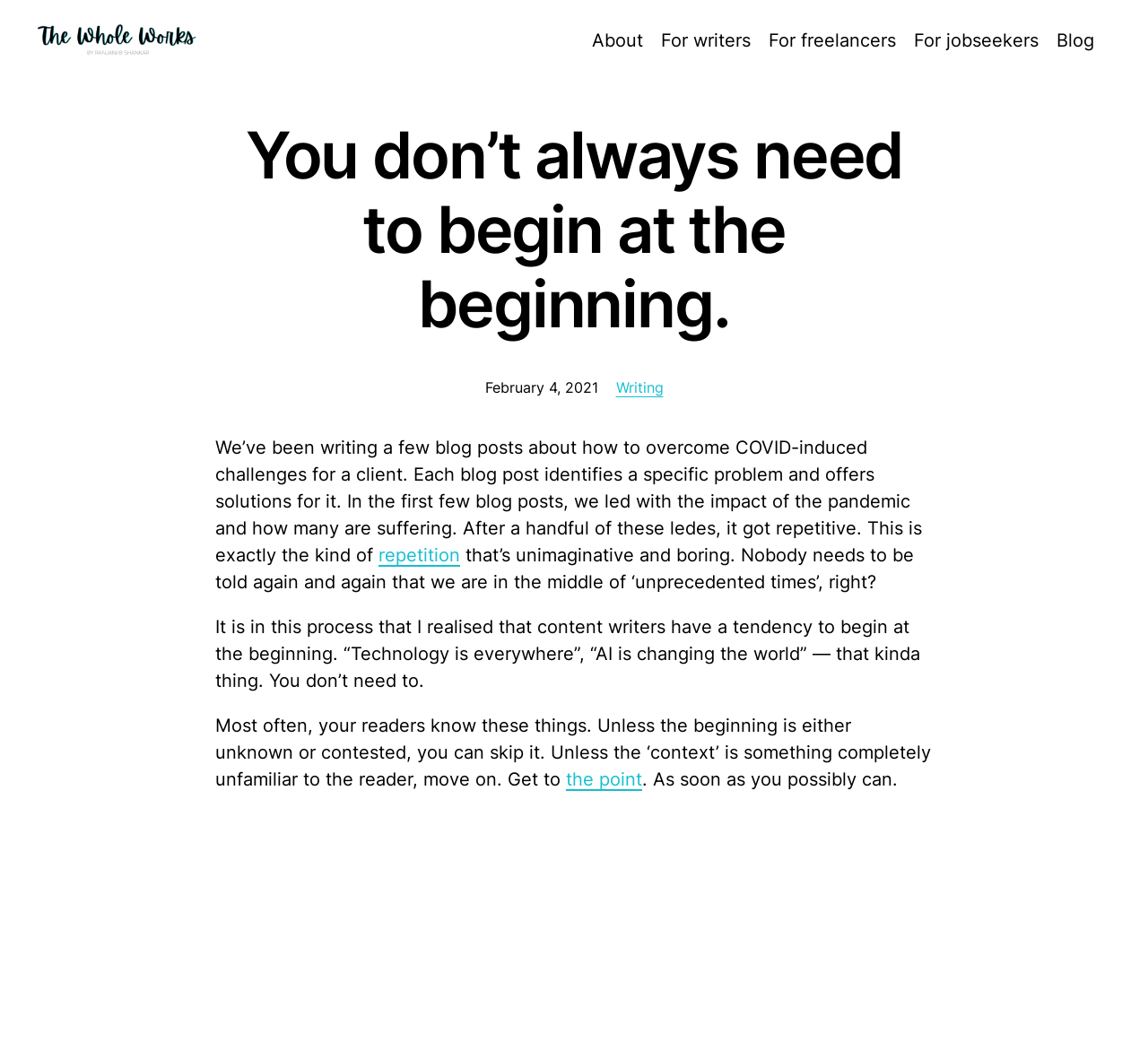Examine the image and give a thorough answer to the following question:
How many links are in the navigation menu?

The navigation menu contains 5 links: 'About', 'For writers', 'For freelancers', 'For jobseekers', and 'Blog', which can be found at the top of the webpage.